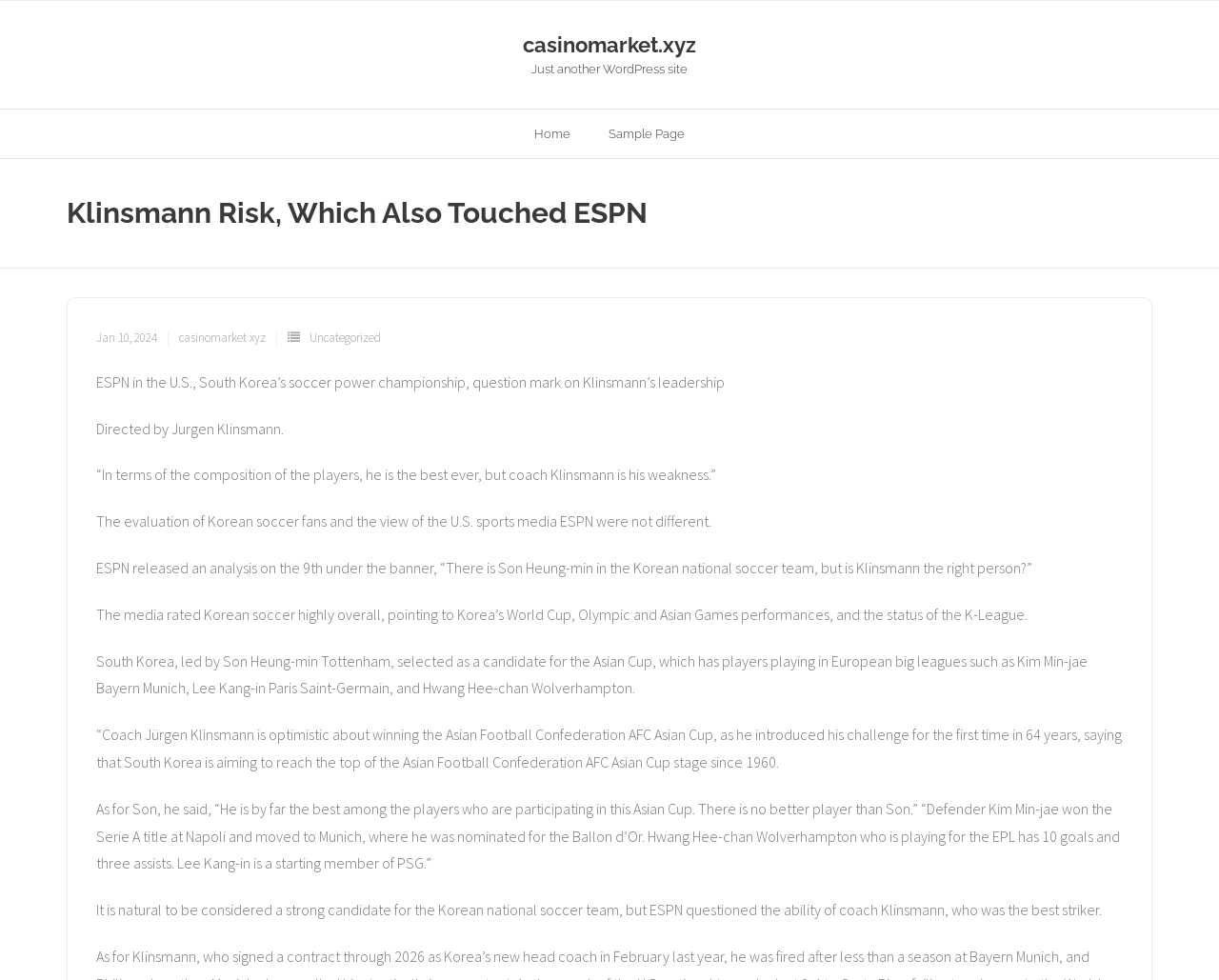Give a detailed overview of the webpage's appearance and contents.

This webpage appears to be a news article or blog post discussing South Korea's soccer team and its coach, Jurgen Klinsmann. At the top of the page, there is a header section with a link to the website's homepage, "casinomarket.xyz", and a subtitle "Just another WordPress site". Below this, there are two navigation menus, one with links to "Home" and "Sample Page", and another with a heading "Klinsmann Risk, Which Also Touched ESPN".

The main content of the article is divided into several paragraphs, starting with a heading "Klinsmann Risk, Which Also Touched ESPN". The text discusses ESPN's analysis of the Korean national soccer team, led by Son Heung-min, and its coach Jurgen Klinsmann. The article quotes ESPN's evaluation of the team's strengths and weaknesses, including the coach's leadership. There are a total of 9 paragraphs of text, each discussing different aspects of the team and its players.

To the top-right of the main content, there are three links: "Jan 10, 2024", "casinomarket xyz", and "Uncategorized", which appear to be related to the article's publication date, website, and category, respectively.